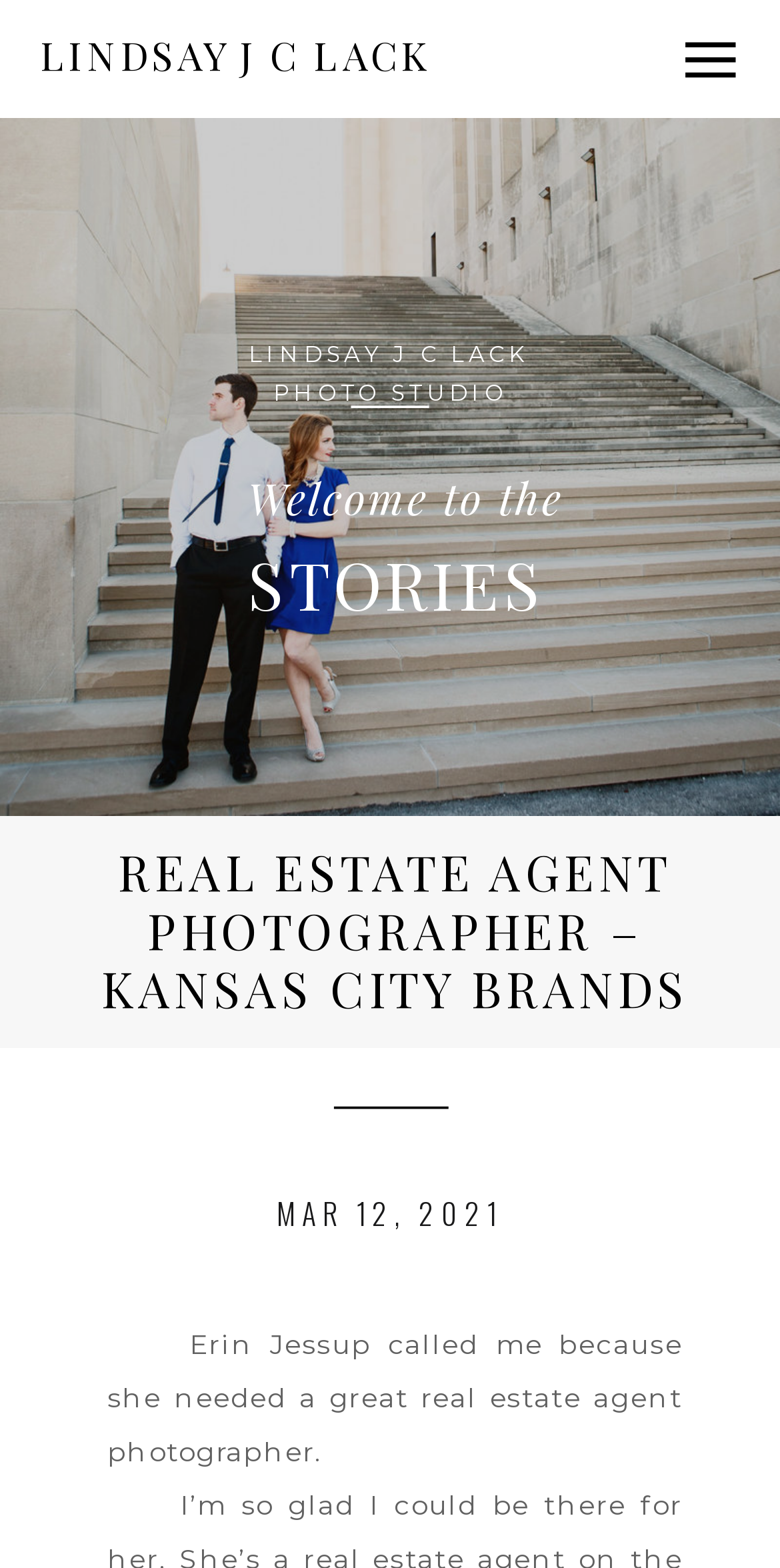What is the location of the photographer's studio?
Can you offer a detailed and complete answer to this question?

I found this answer by looking at the heading element with the text 'REAL ESTATE AGENT PHOTOGRAPHER – KANSAS CITY BRANDS', which suggests that the photographer's studio is located in Kansas City.